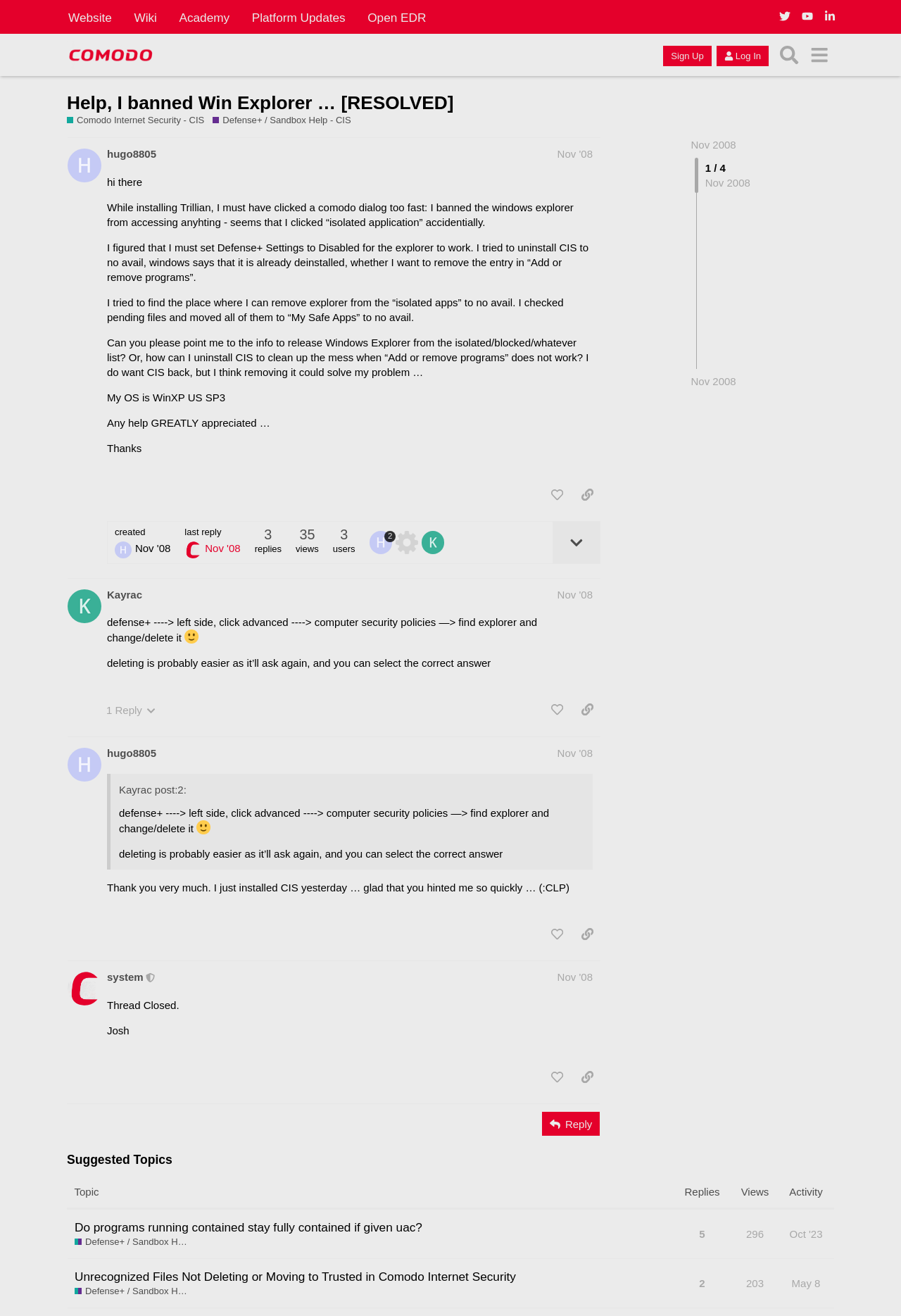Find the bounding box coordinates of the clickable area required to complete the following action: "Click the 'expand topic details' button".

[0.613, 0.397, 0.666, 0.428]